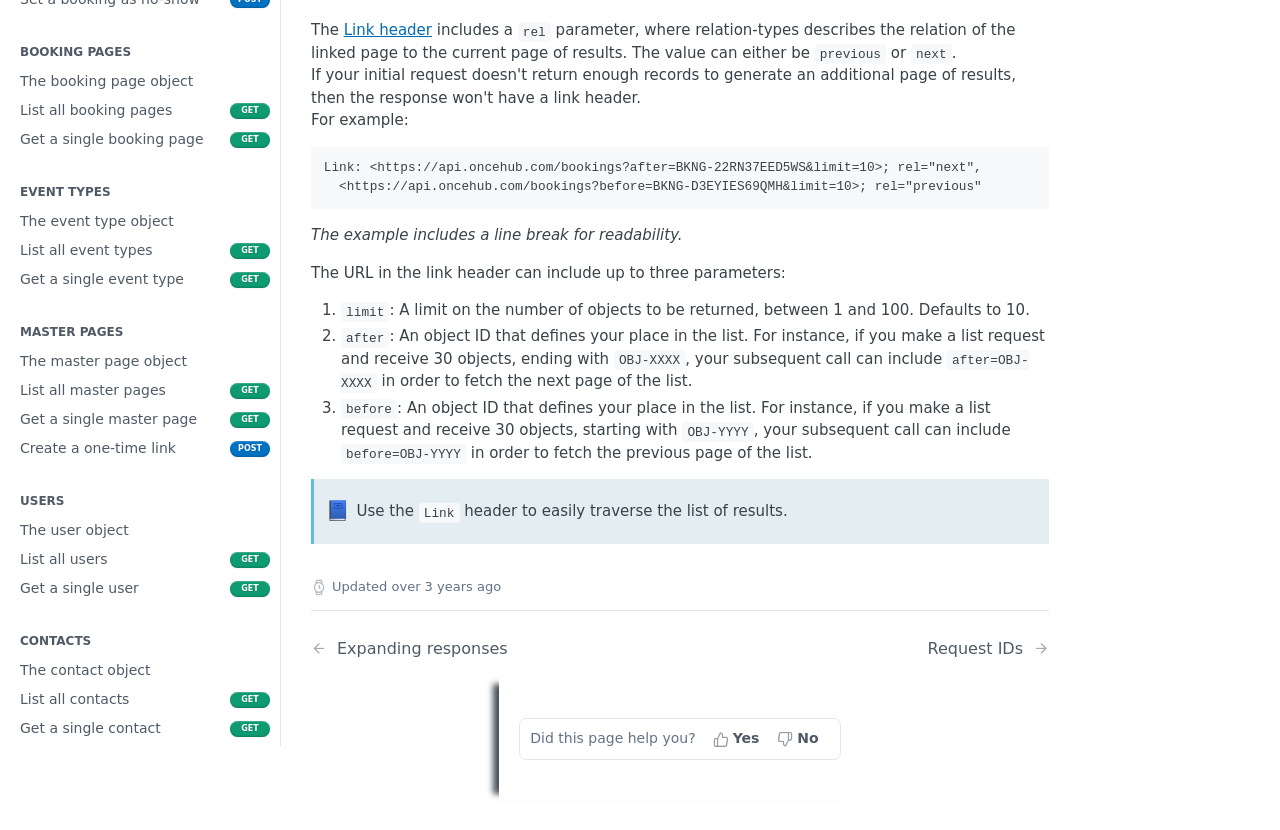For the element described, predict the bounding box coordinates as (top-left x, top-left y, bottom-right x, bottom-right y). All values should be between 0 and 1. Element description: The contact object

[0.004, 0.792, 0.215, 0.824]